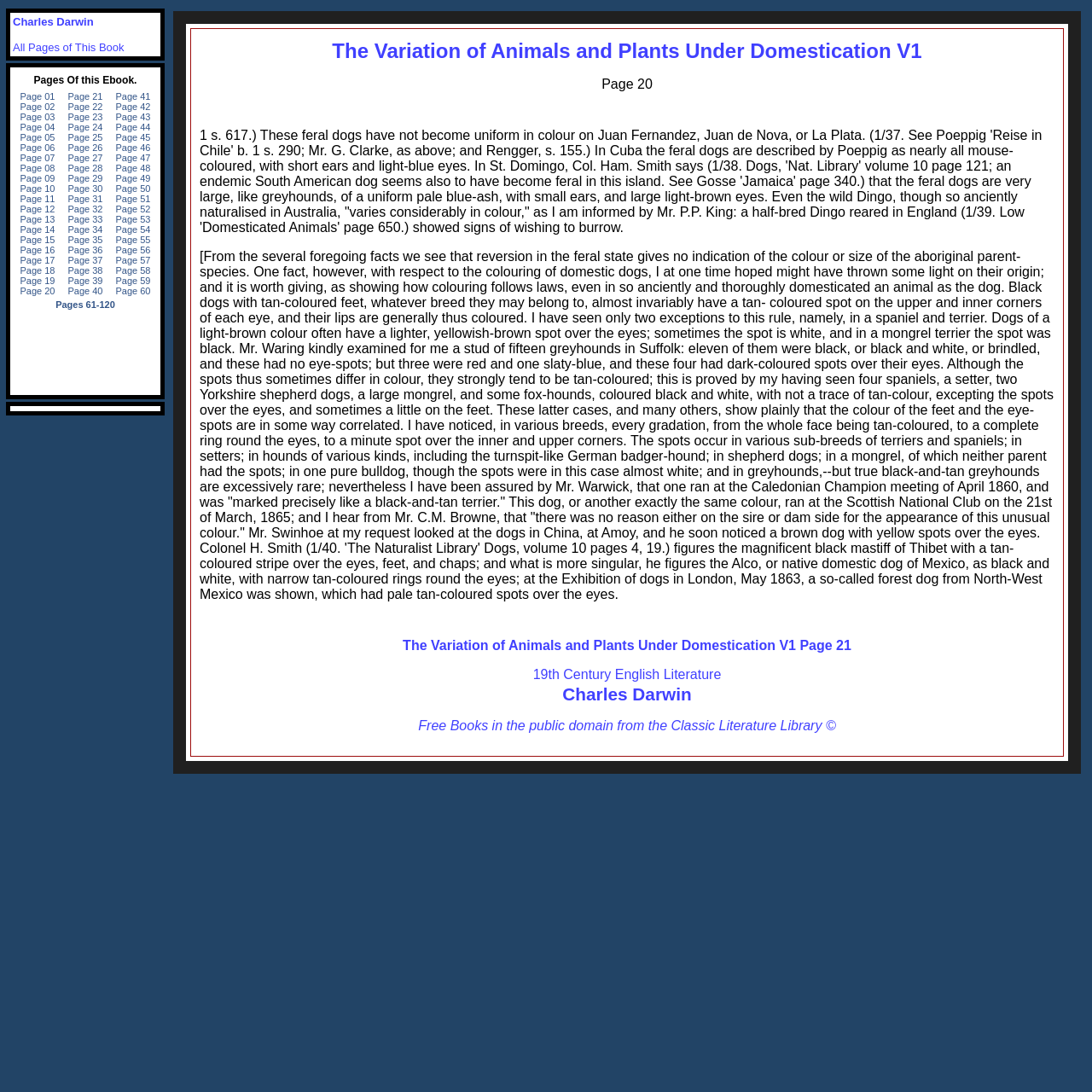Identify the bounding box coordinates for the UI element described as follows: "About Us". Ensure the coordinates are four float numbers between 0 and 1, formatted as [left, top, right, bottom].

None